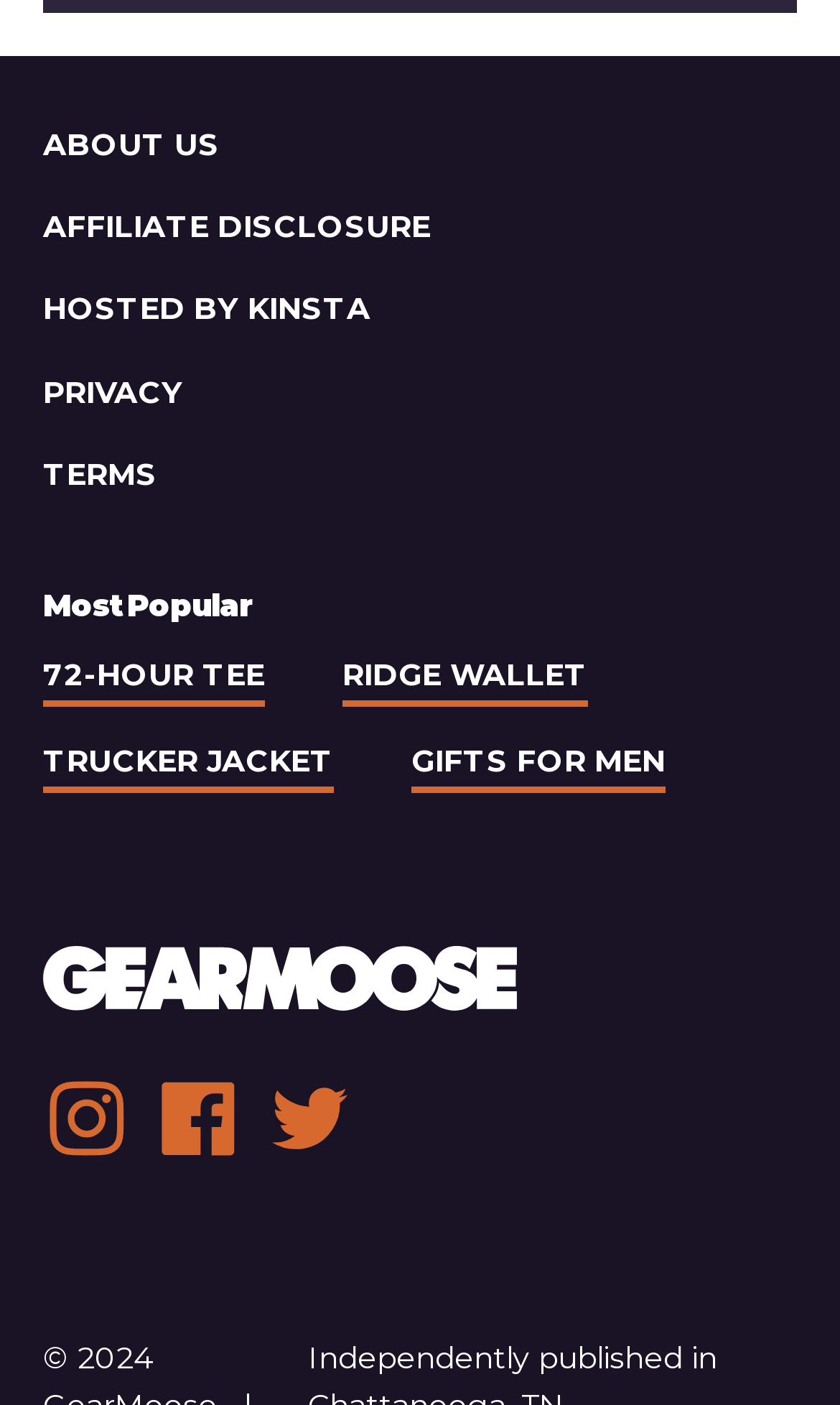Determine the bounding box coordinates of the clickable element to complete this instruction: "View Most Popular categories". Provide the coordinates in the format of four float numbers between 0 and 1, [left, top, right, bottom].

[0.051, 0.417, 0.949, 0.444]